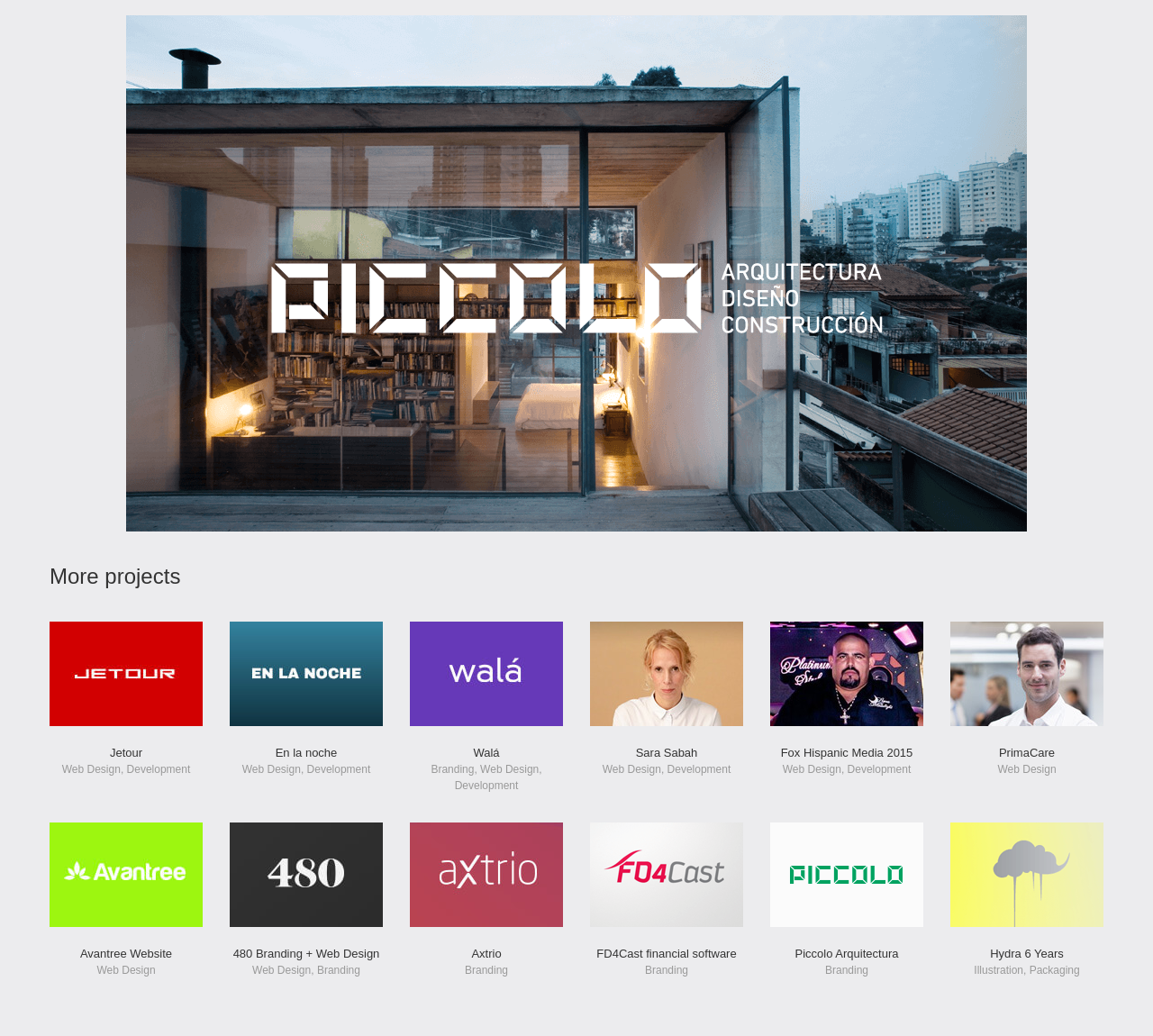Please locate the bounding box coordinates of the element's region that needs to be clicked to follow the instruction: "Check out Sara Sabah Web Design". The bounding box coordinates should be provided as four float numbers between 0 and 1, i.e., [left, top, right, bottom].

[0.512, 0.719, 0.645, 0.75]